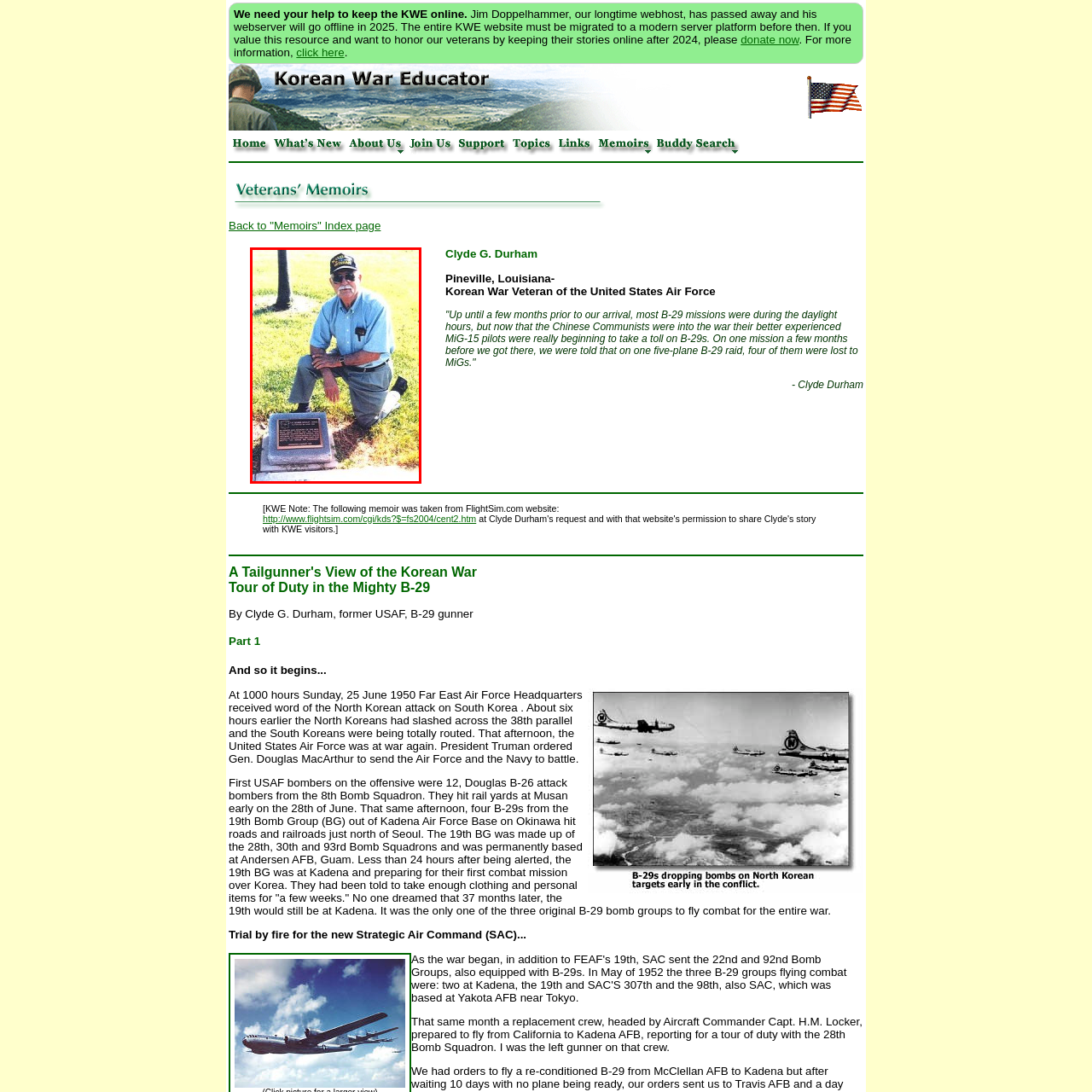What is the plaque likely commemorating?
Analyze the image segment within the red bounding box and respond to the question using a single word or brief phrase.

A significant event, person, or location